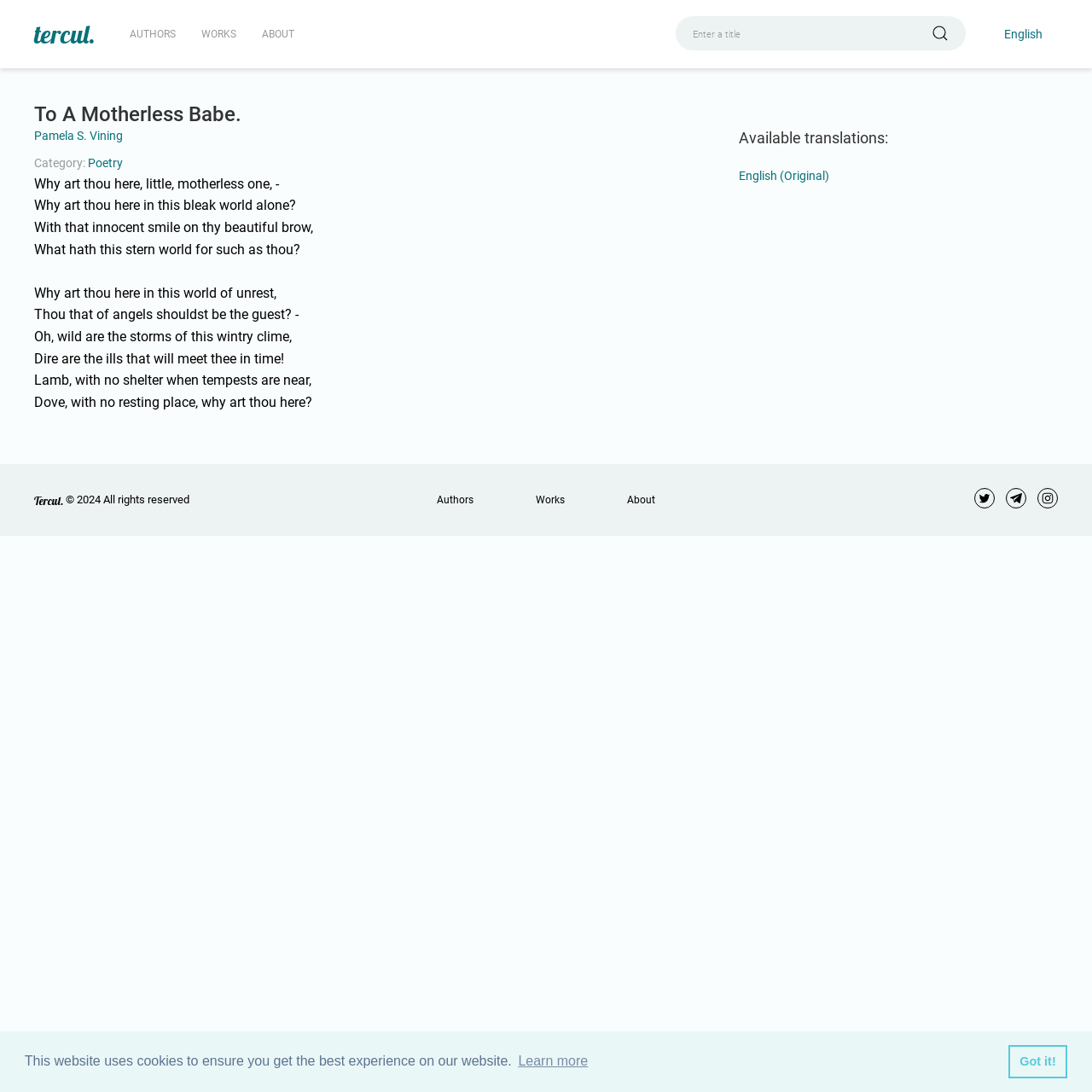What is the language of the original poem?
Provide an in-depth and detailed answer to the question.

I found the answer by examining the link element with the text 'English (Original)' which is located under the 'Available translations:' heading, indicating that the original poem is in English.